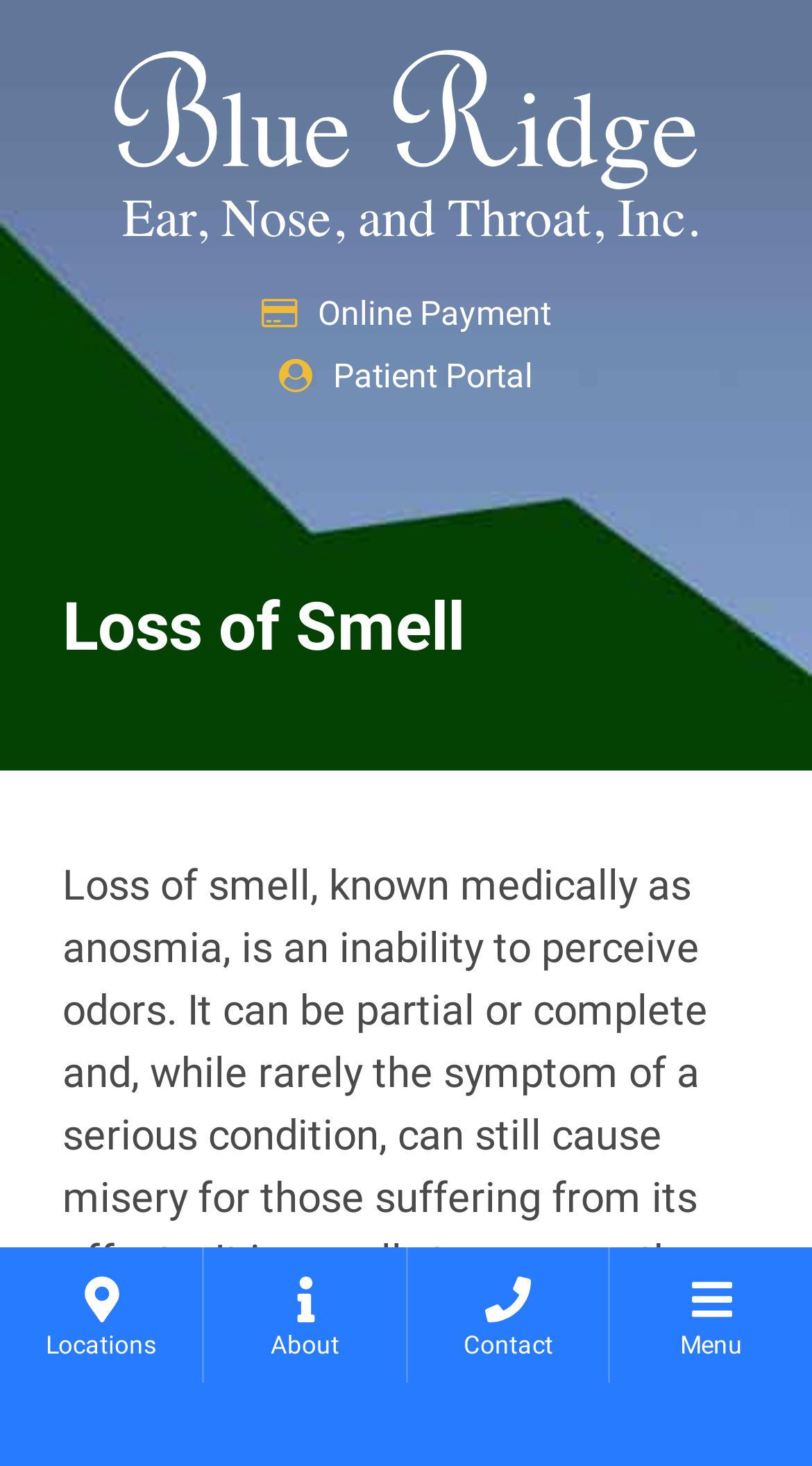Can you identify the bounding box coordinates of the clickable region needed to carry out this instruction: 'learn about loss of smell'? The coordinates should be four float numbers within the range of 0 to 1, stated as [left, top, right, bottom].

[0.077, 0.401, 0.572, 0.455]